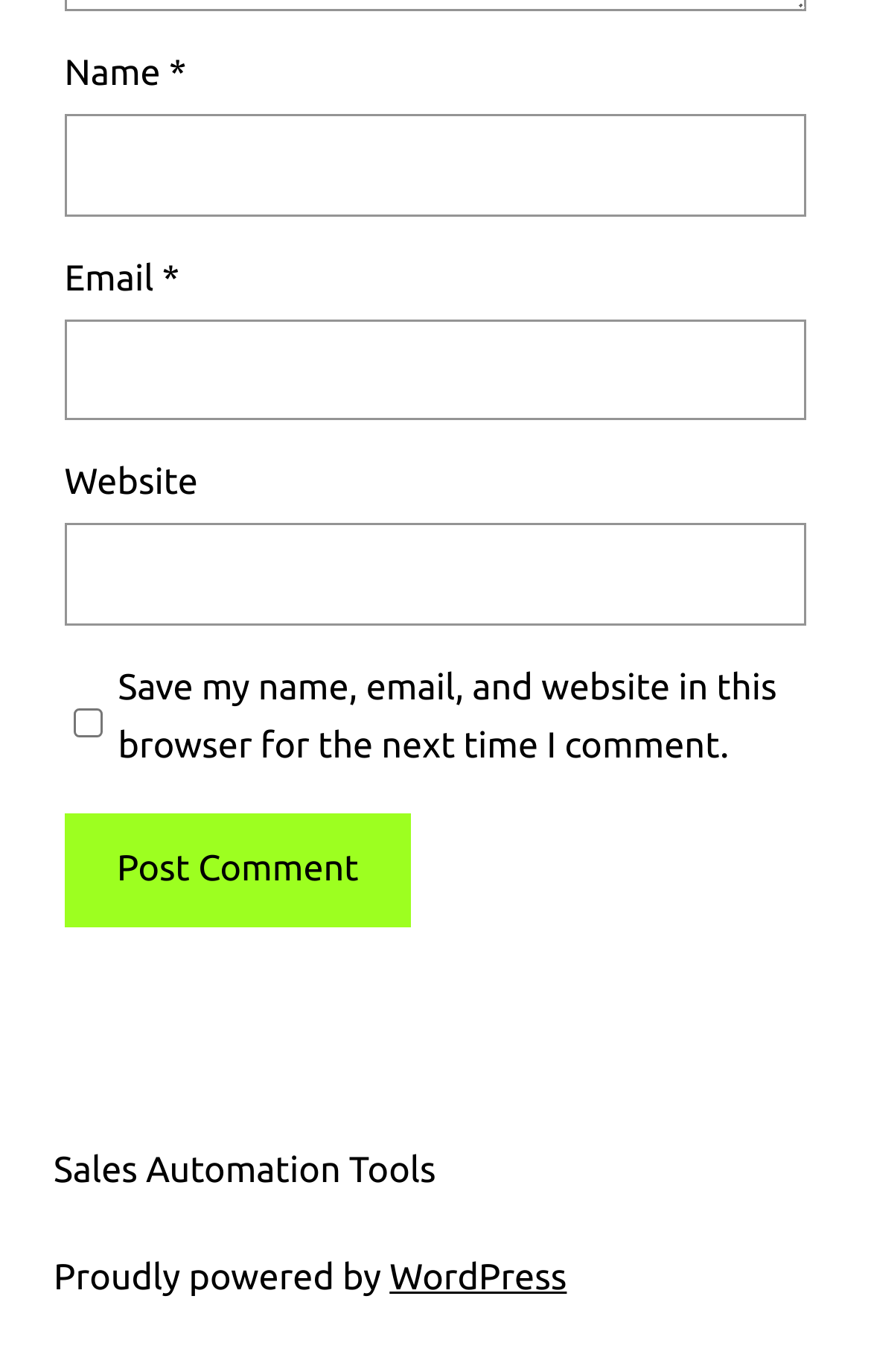Use a single word or phrase to answer the following:
How many textboxes are required?

Two